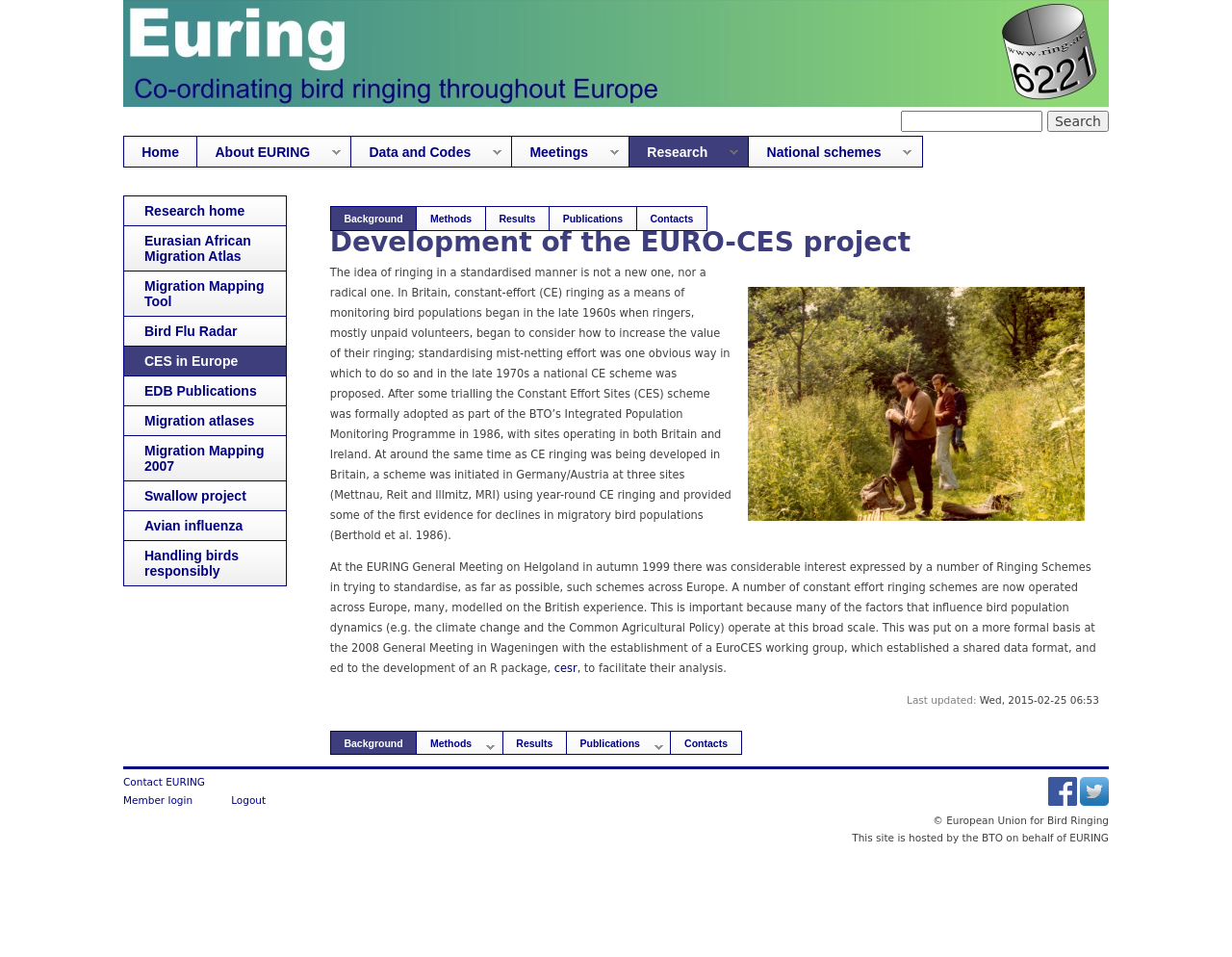Find the bounding box coordinates of the element's region that should be clicked in order to follow the given instruction: "Learn about the EURO-CES project". The coordinates should consist of four float numbers between 0 and 1, i.e., [left, top, right, bottom].

[0.268, 0.232, 0.892, 0.274]